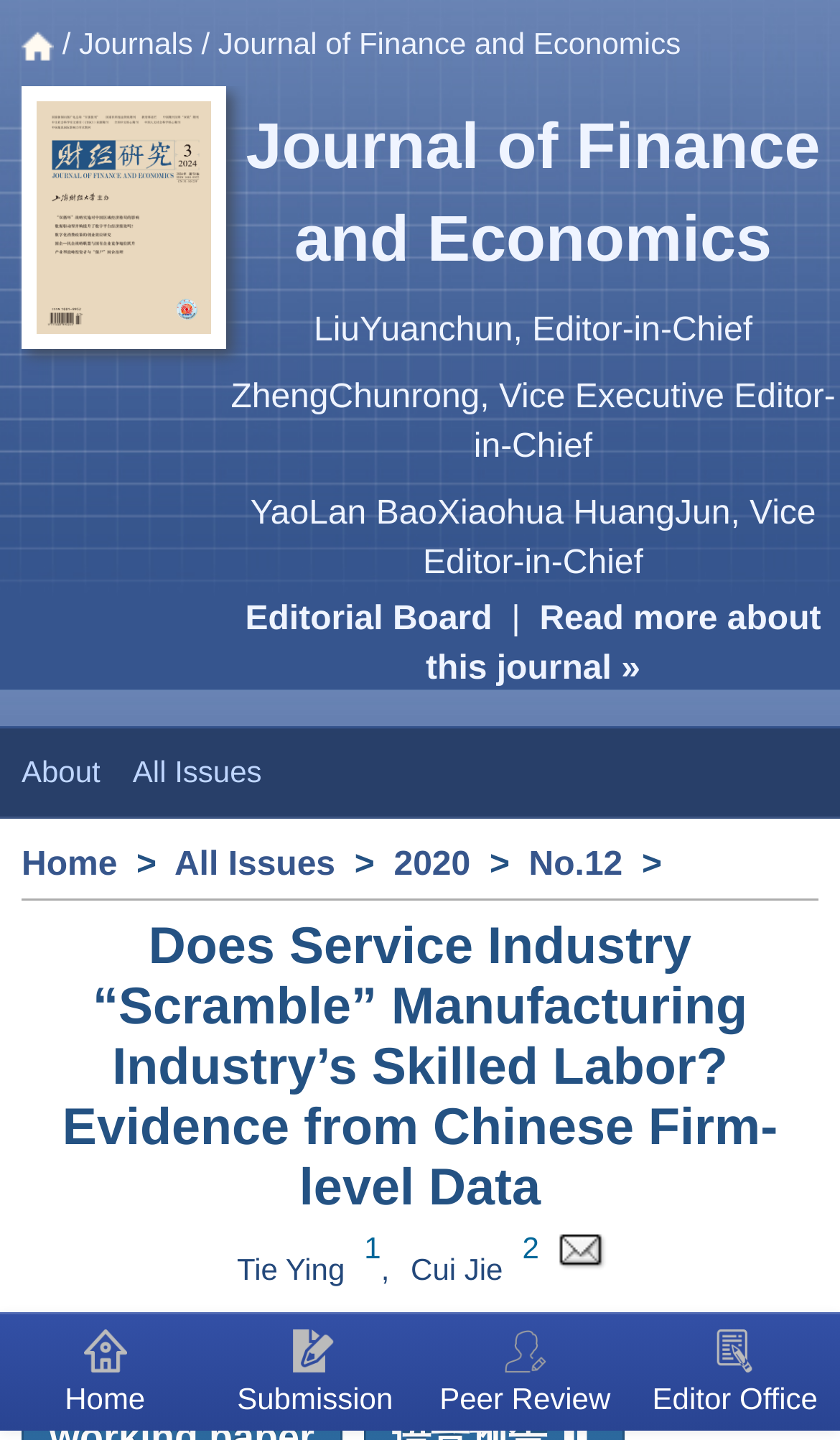What is the title of the article?
Using the image as a reference, answer the question with a short word or phrase.

Does Service Industry “Scramble” Manufacturing Industry’s Skilled Labor?